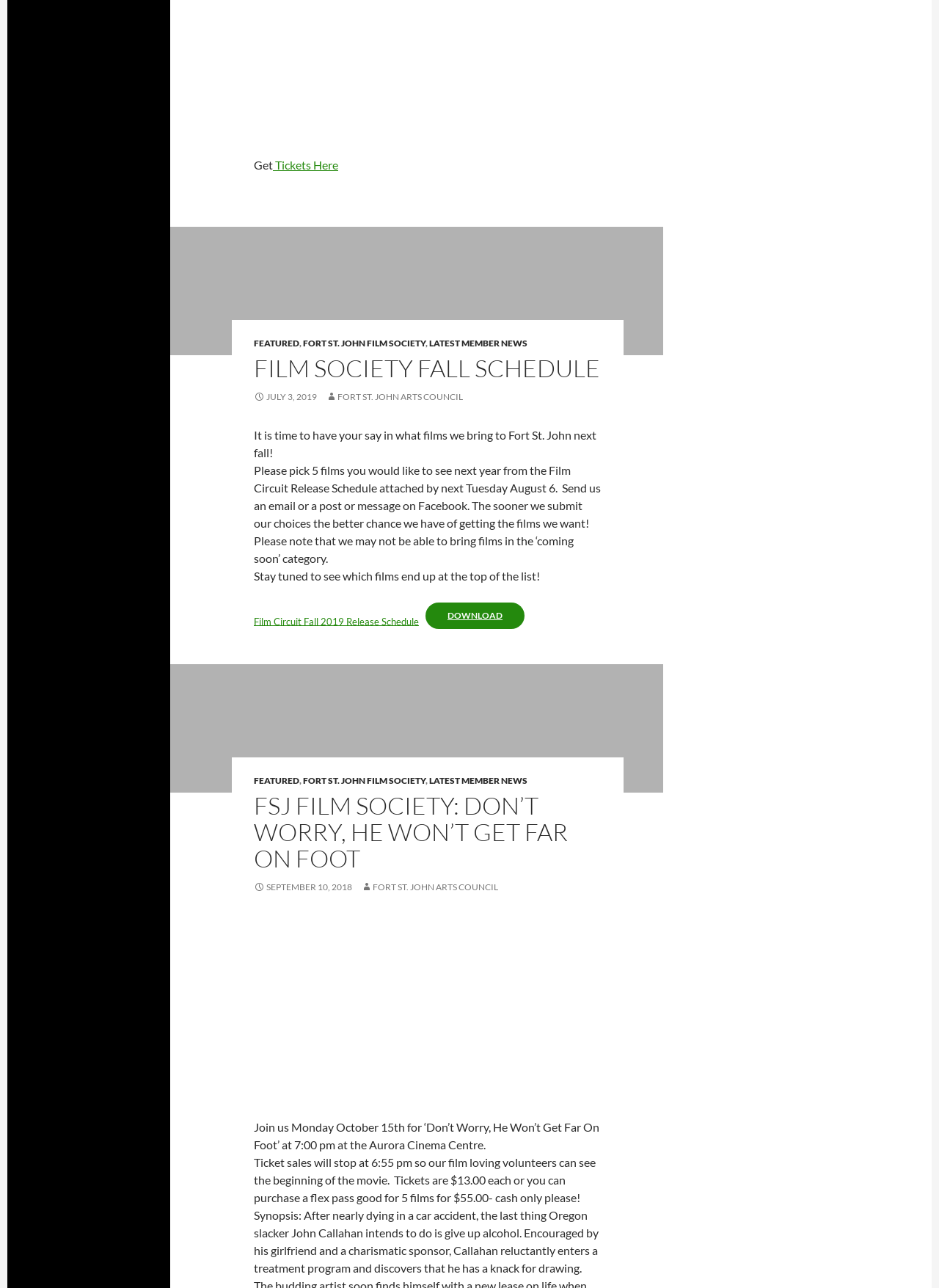Predict the bounding box of the UI element that fits this description: "September 10, 2018".

[0.27, 0.684, 0.375, 0.693]